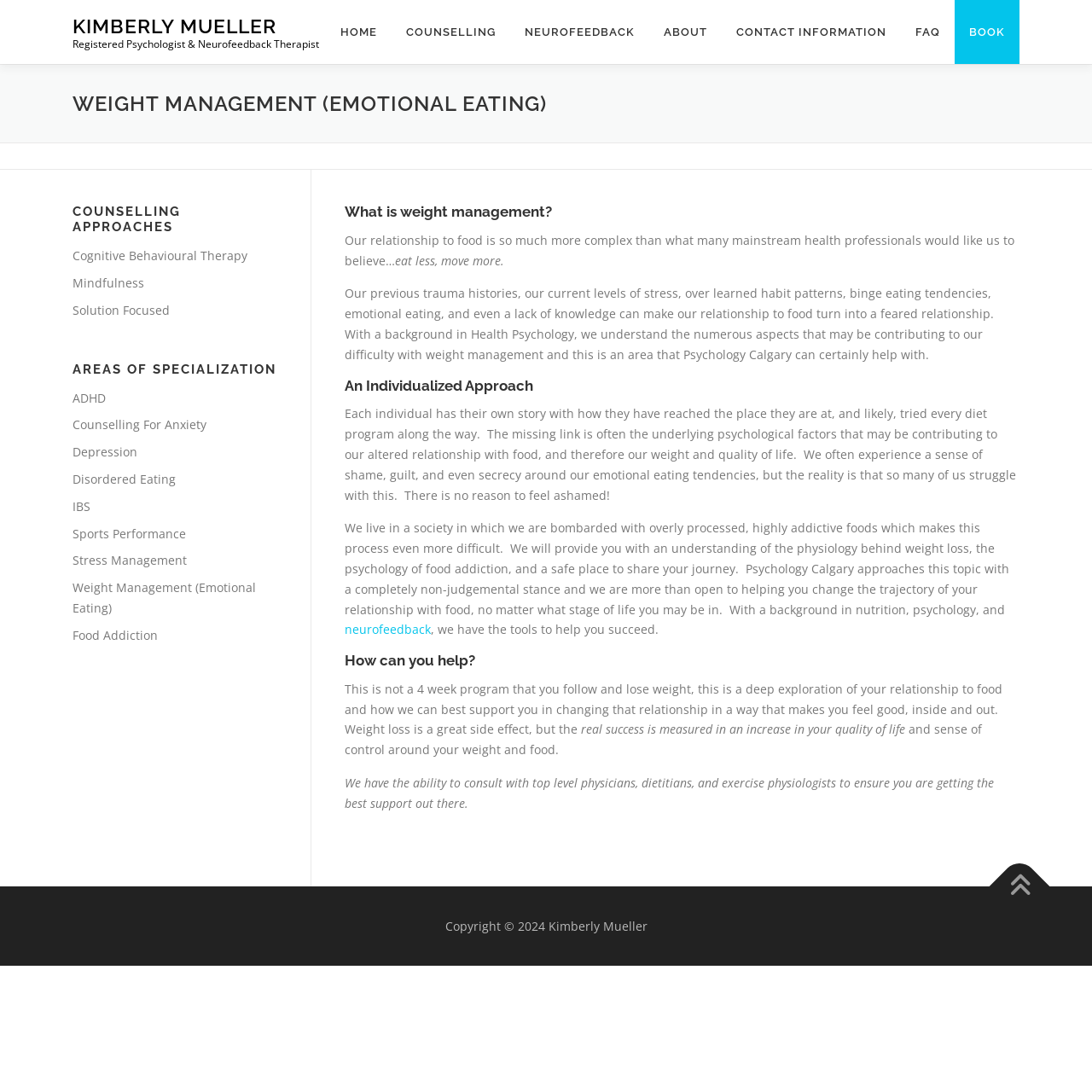Locate and provide the bounding box coordinates for the HTML element that matches this description: "Neurofeedback".

[0.467, 0.0, 0.595, 0.059]